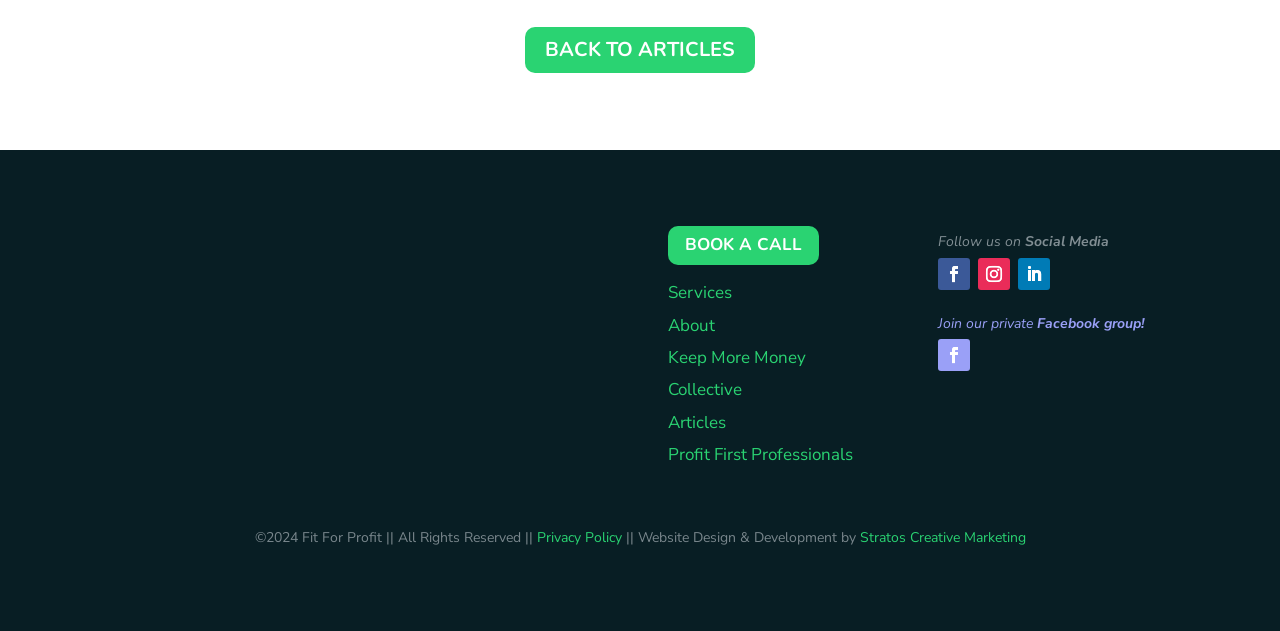What is the name of the company that designed the website?
Look at the image and provide a short answer using one word or a phrase.

Stratos Creative Marketing